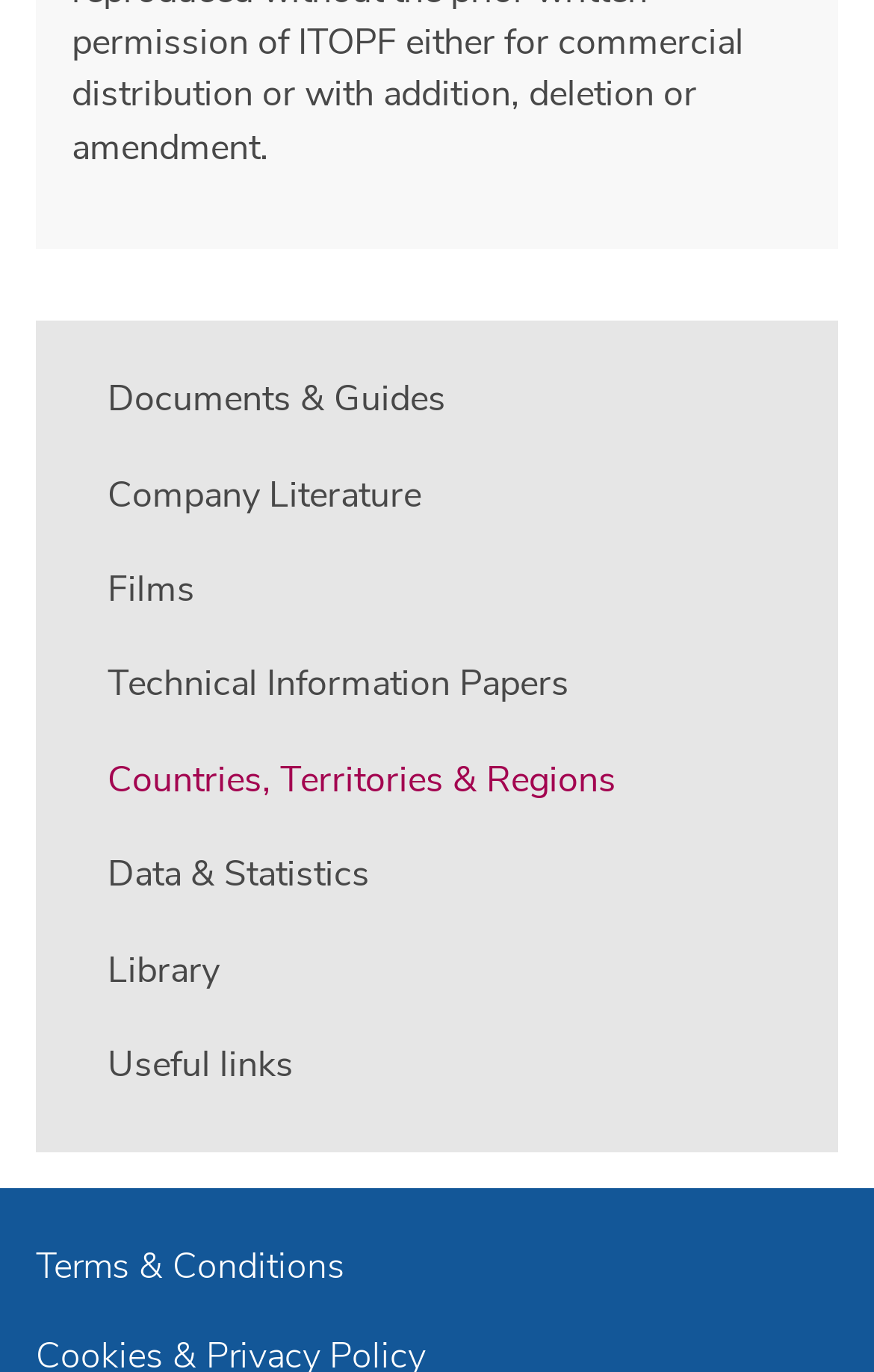Give a concise answer using only one word or phrase for this question:
How many links are there on the webpage?

9